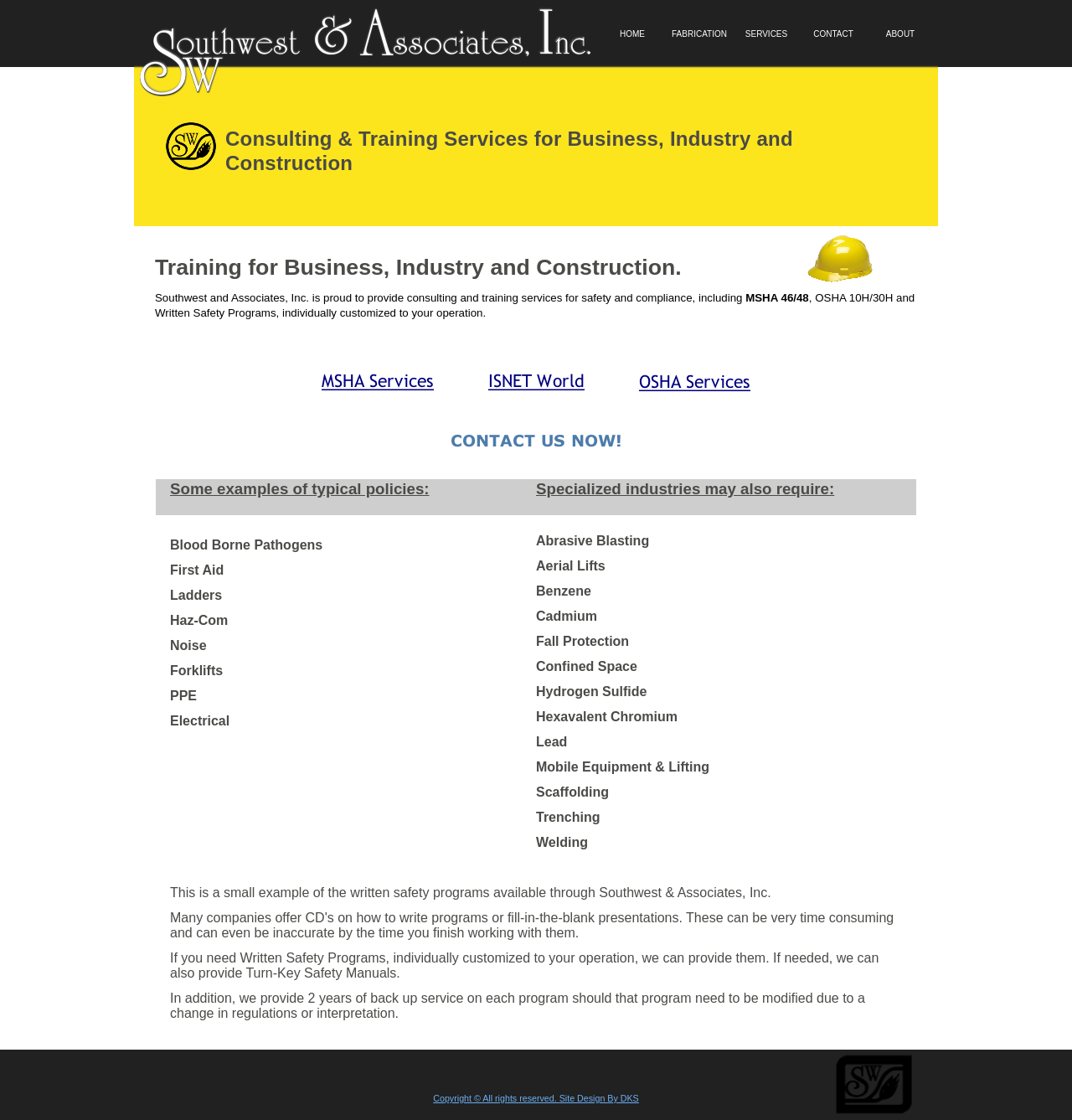What is the duration of backup service provided for written safety programs?
Refer to the image and give a detailed response to the question.

I found the mention of backup service duration in the text 'In addition, we provide 2 years of back up service on each program...' which is located at the bottom of the webpage.